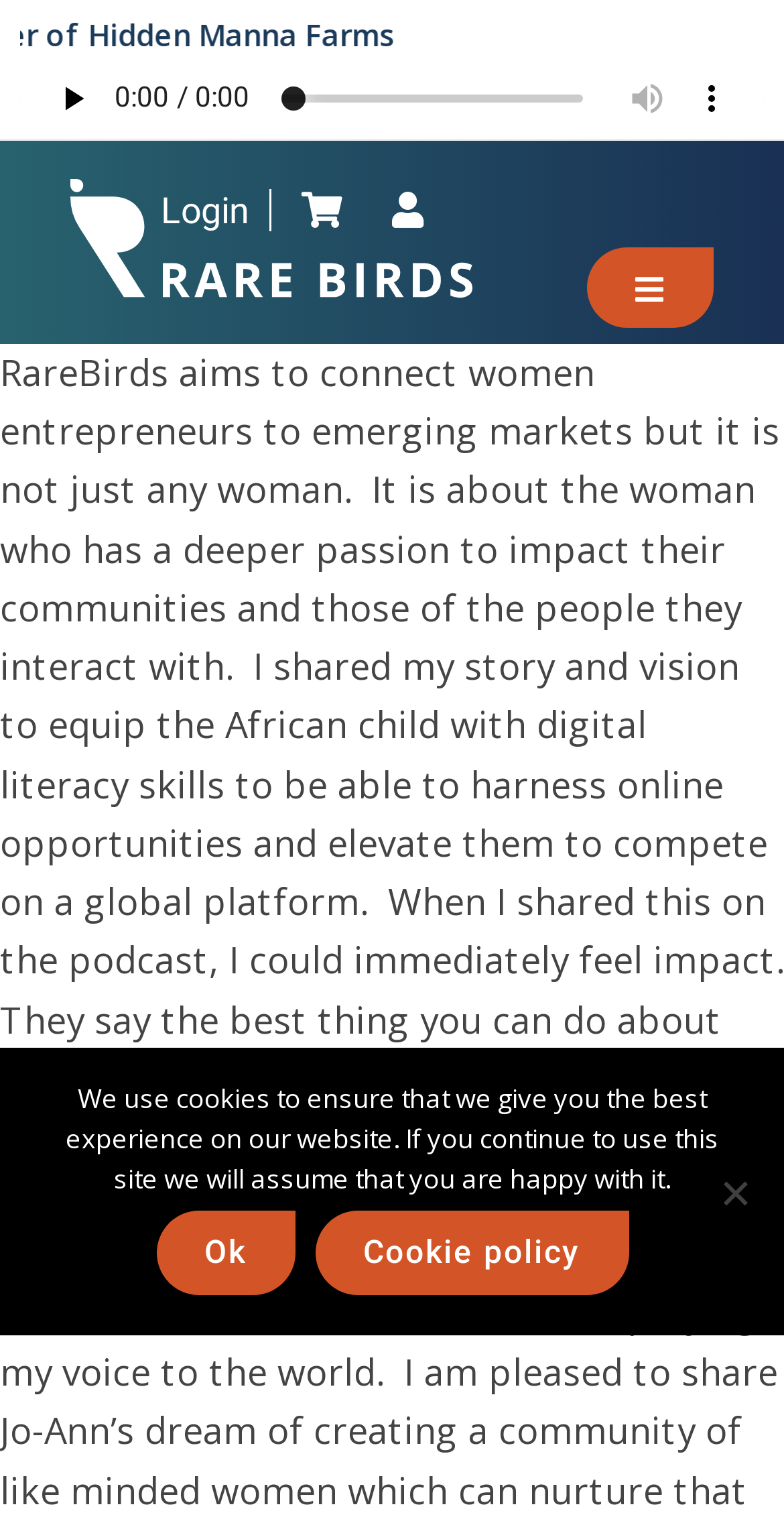Provide the bounding box coordinates of the HTML element this sentence describes: "parent_node: Rarebirds".

[0.09, 0.137, 0.603, 0.164]